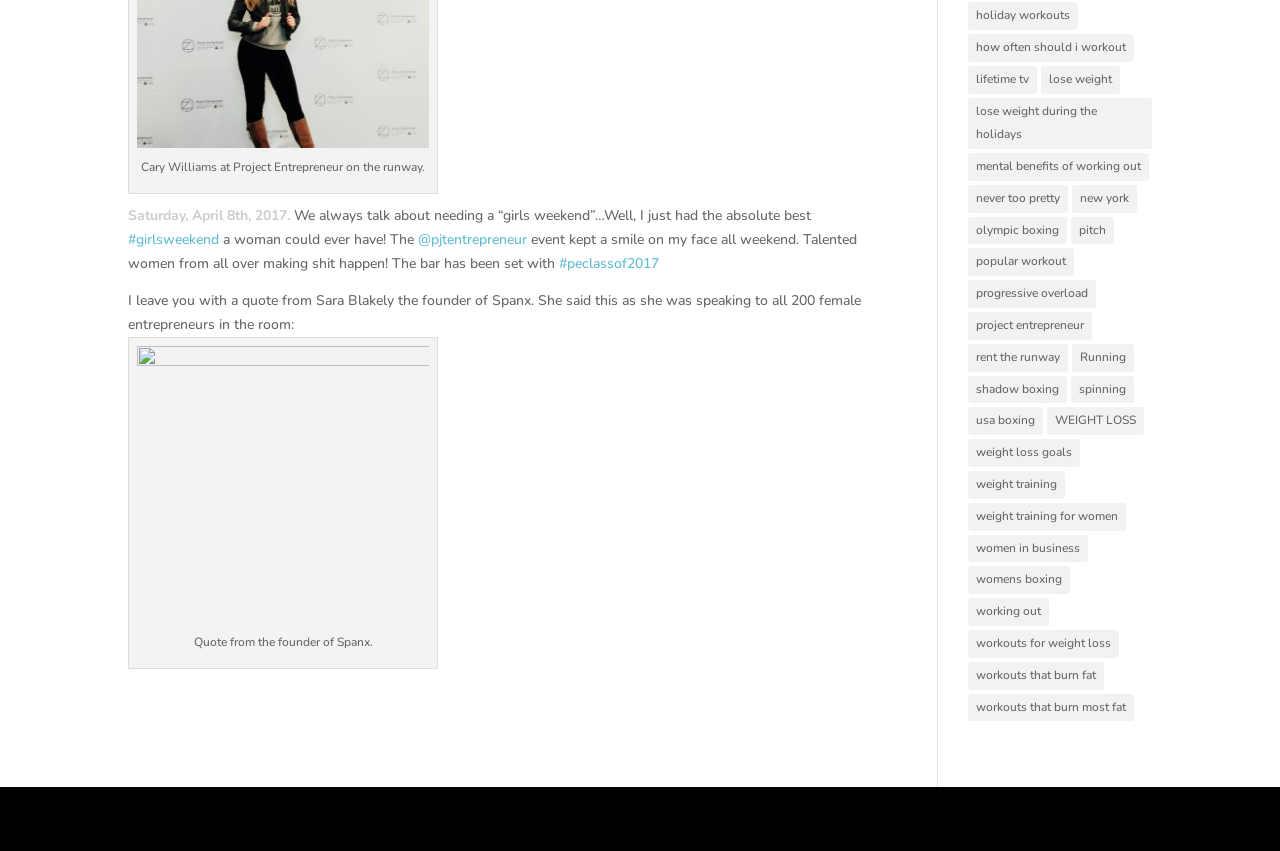Reply to the question with a brief word or phrase: What is the event mentioned in the text?

Project Entrepreneur